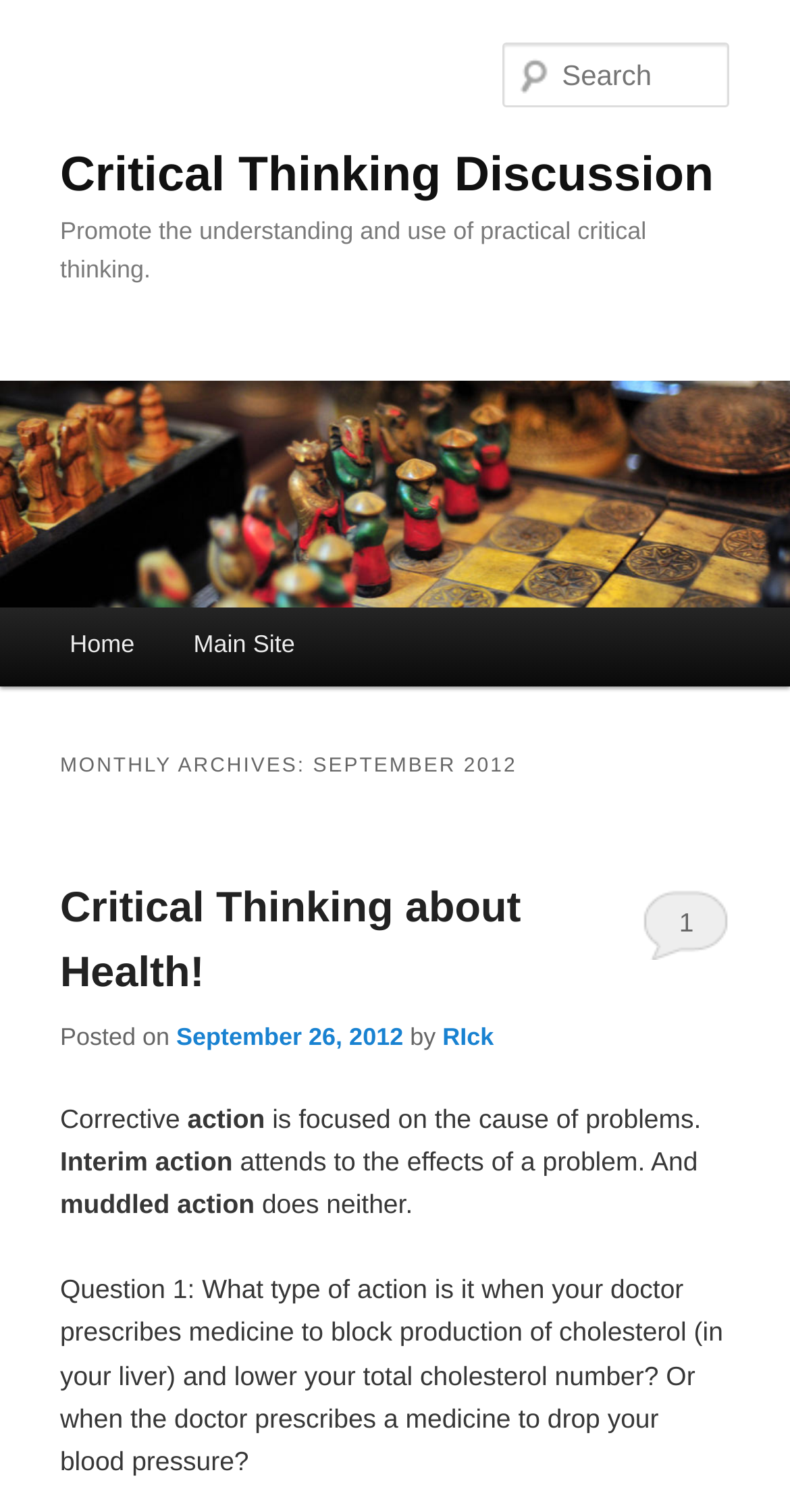Locate the bounding box coordinates of the region to be clicked to comply with the following instruction: "Go to the home page". The coordinates must be four float numbers between 0 and 1, in the form [left, top, right, bottom].

[0.051, 0.401, 0.208, 0.454]